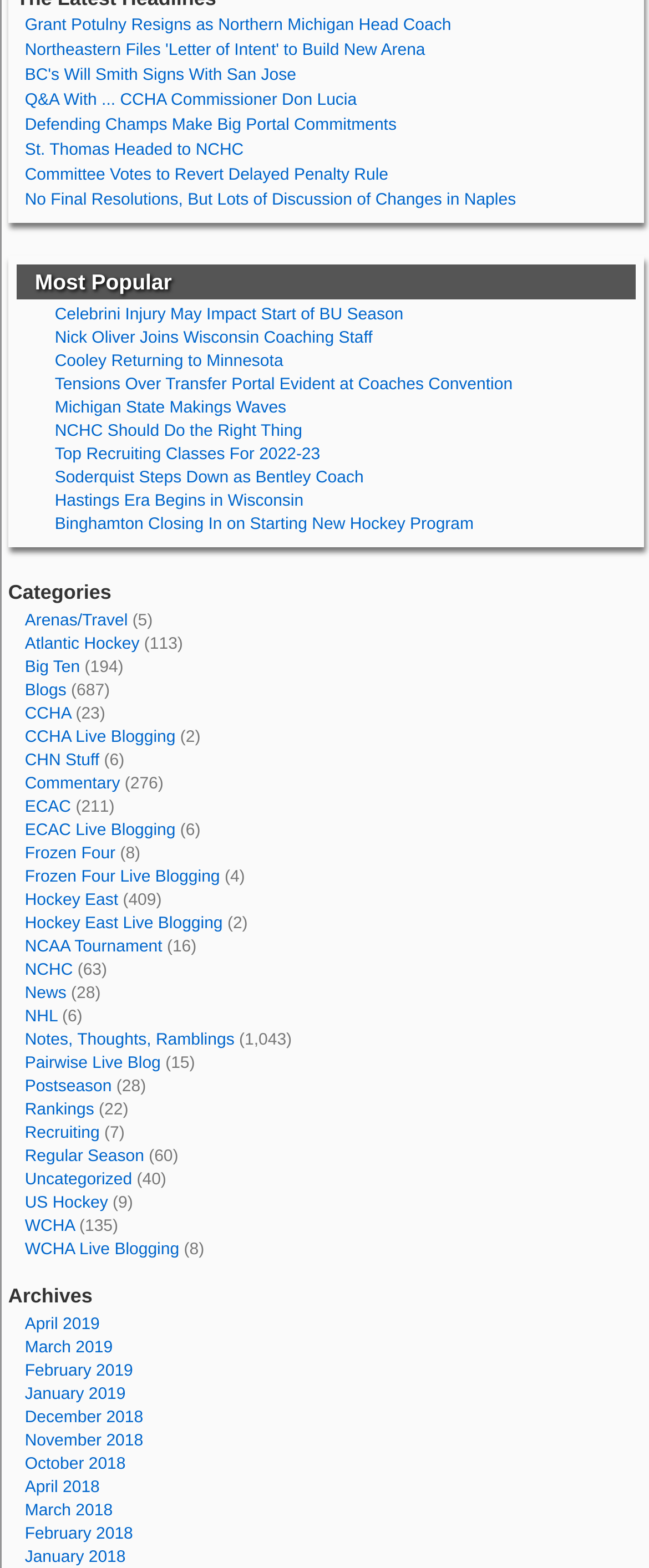Identify the bounding box for the given UI element using the description provided. Coordinates should be in the format (top-left x, top-left y, bottom-right x, bottom-right y) and must be between 0 and 1. Here is the description: St. Thomas Headed to NCHC

[0.038, 0.09, 0.375, 0.102]